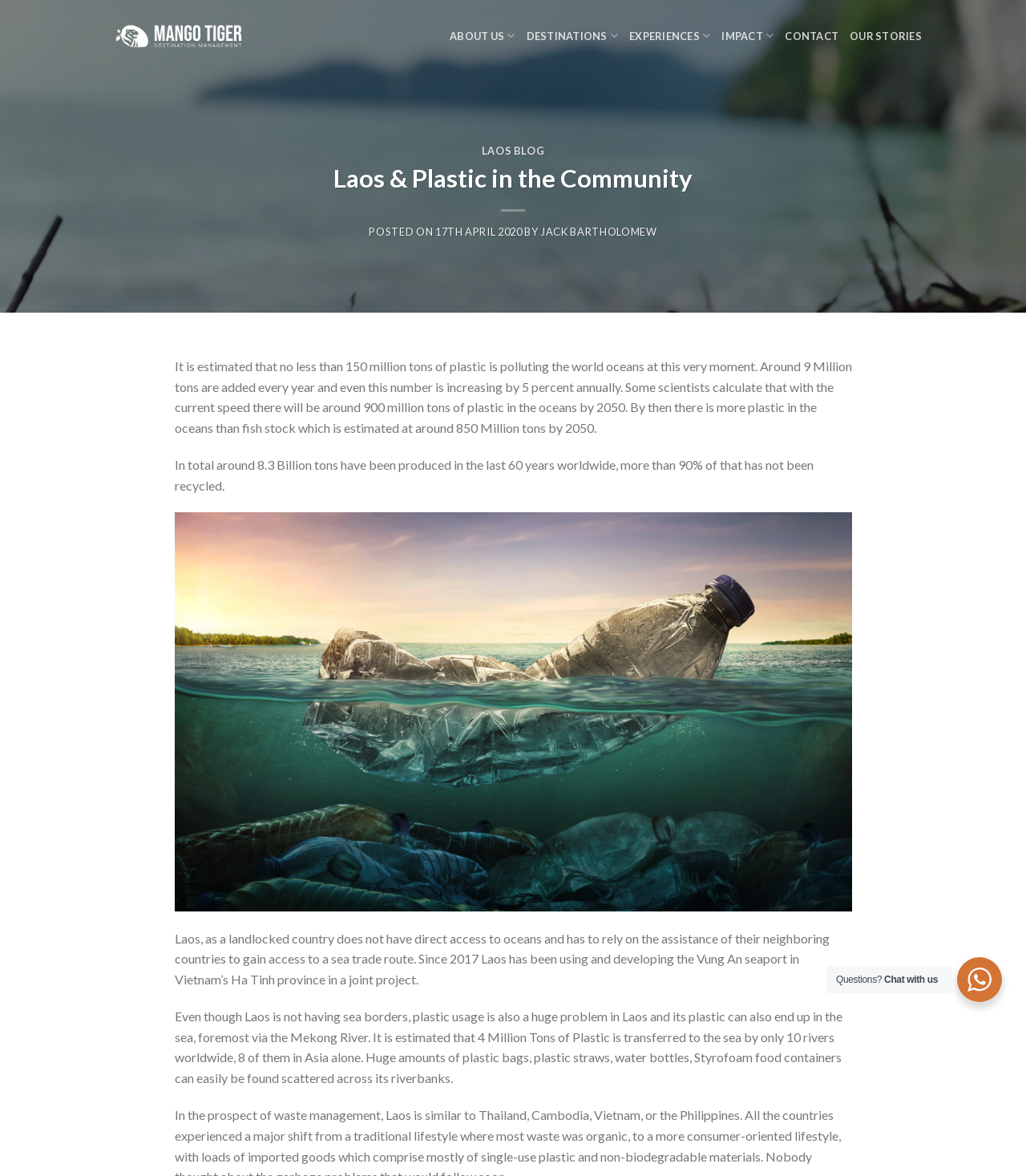Please provide a short answer using a single word or phrase for the question:
What percentage of plastic produced in the last 60 years has not been recycled?

more than 90%